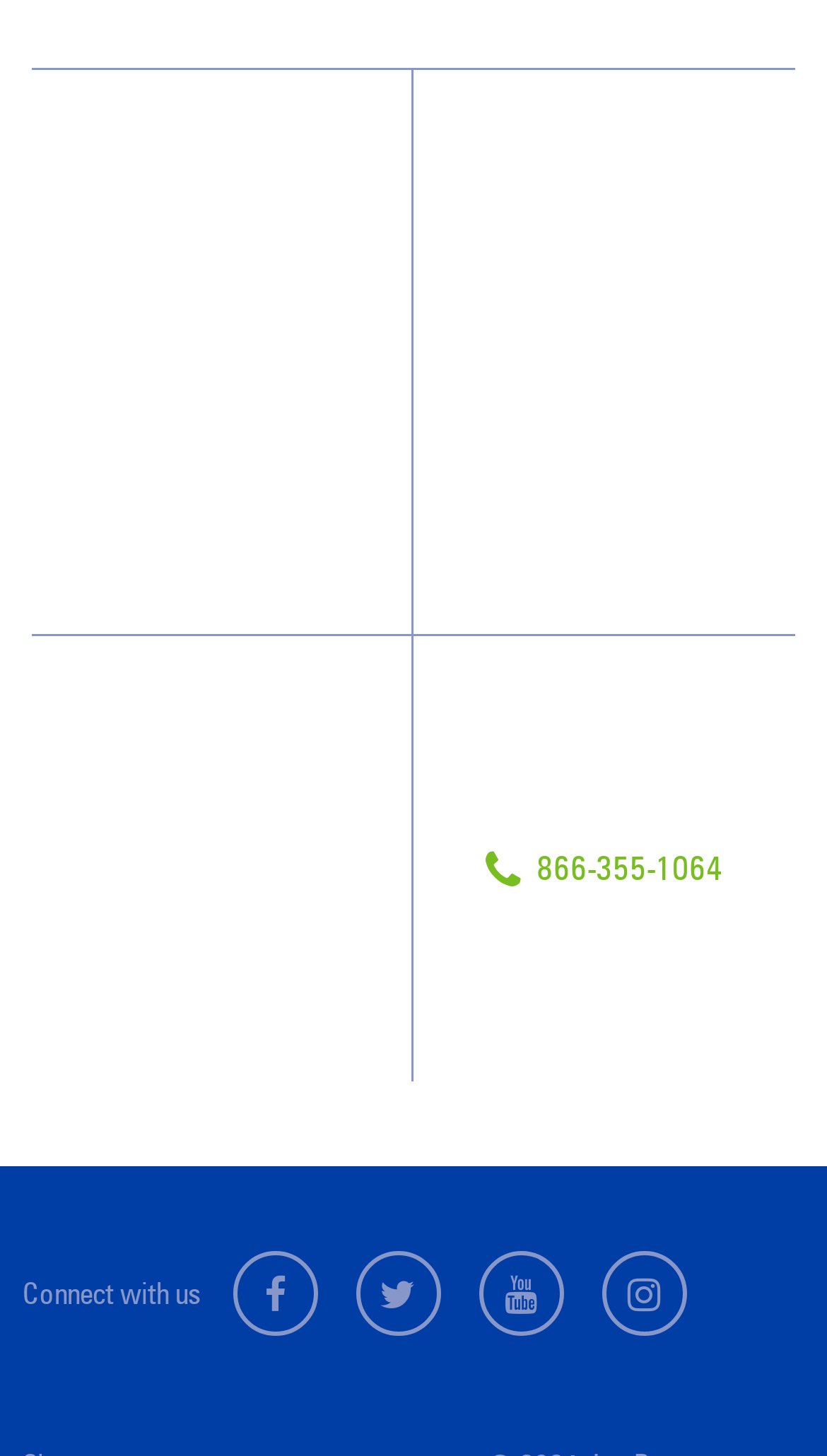Please locate the bounding box coordinates for the element that should be clicked to achieve the following instruction: "Call 866-355-1064". Ensure the coordinates are given as four float numbers between 0 and 1, i.e., [left, top, right, bottom].

[0.587, 0.578, 0.874, 0.616]